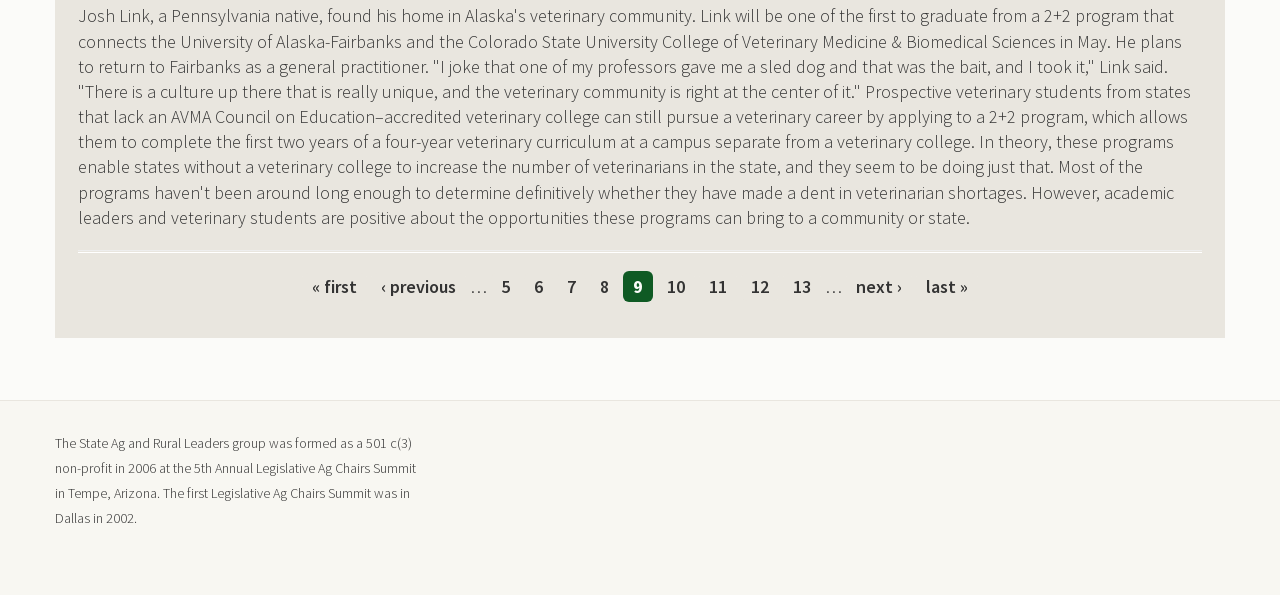Could you find the bounding box coordinates of the clickable area to complete this instruction: "login to the host"?

None